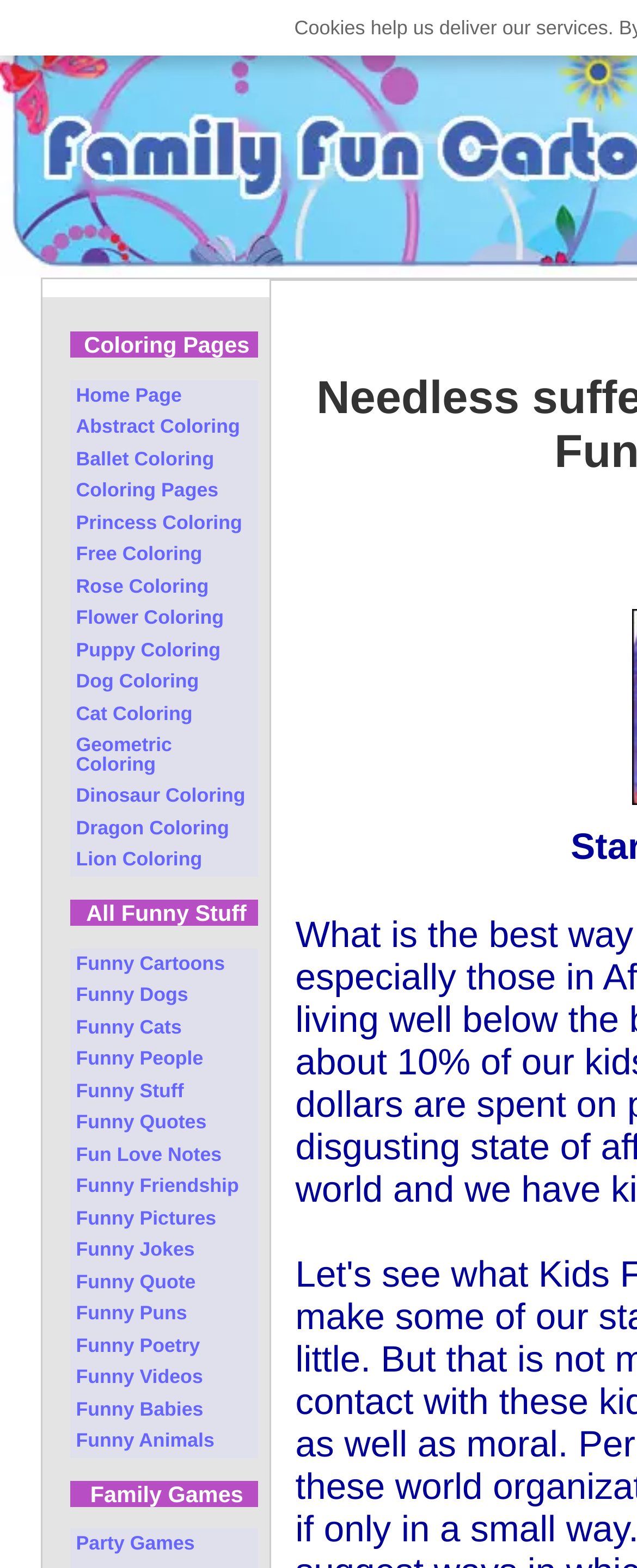Please locate and generate the primary heading on this webpage.

Needless suffering Children - Let's see if Fun Club can help!